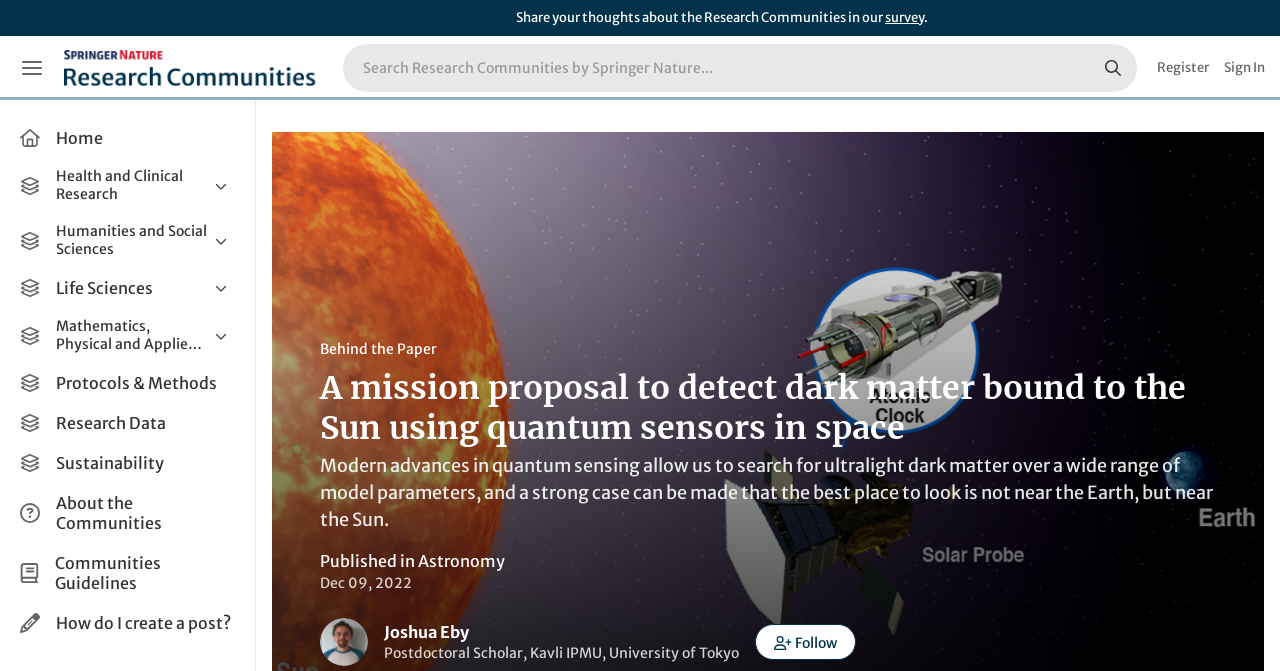Provide the bounding box coordinates of the HTML element this sentence describes: "Protocols & Methods". The bounding box coordinates consist of four float numbers between 0 and 1, i.e., [left, top, right, bottom].

[0.009, 0.544, 0.19, 0.598]